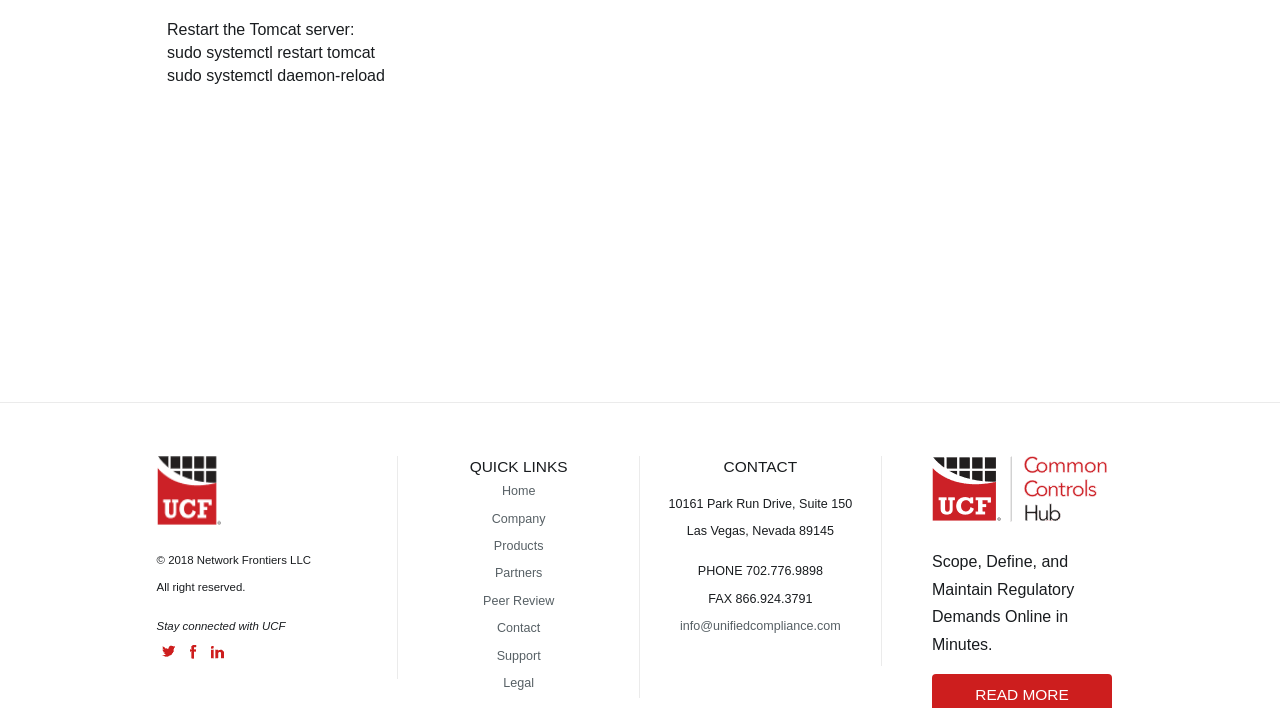What is the company's fax number?
Refer to the image and provide a thorough answer to the question.

I found the fax number by looking at the contact information section, where it is listed as 'FAX' with the number '866.924.3791'.